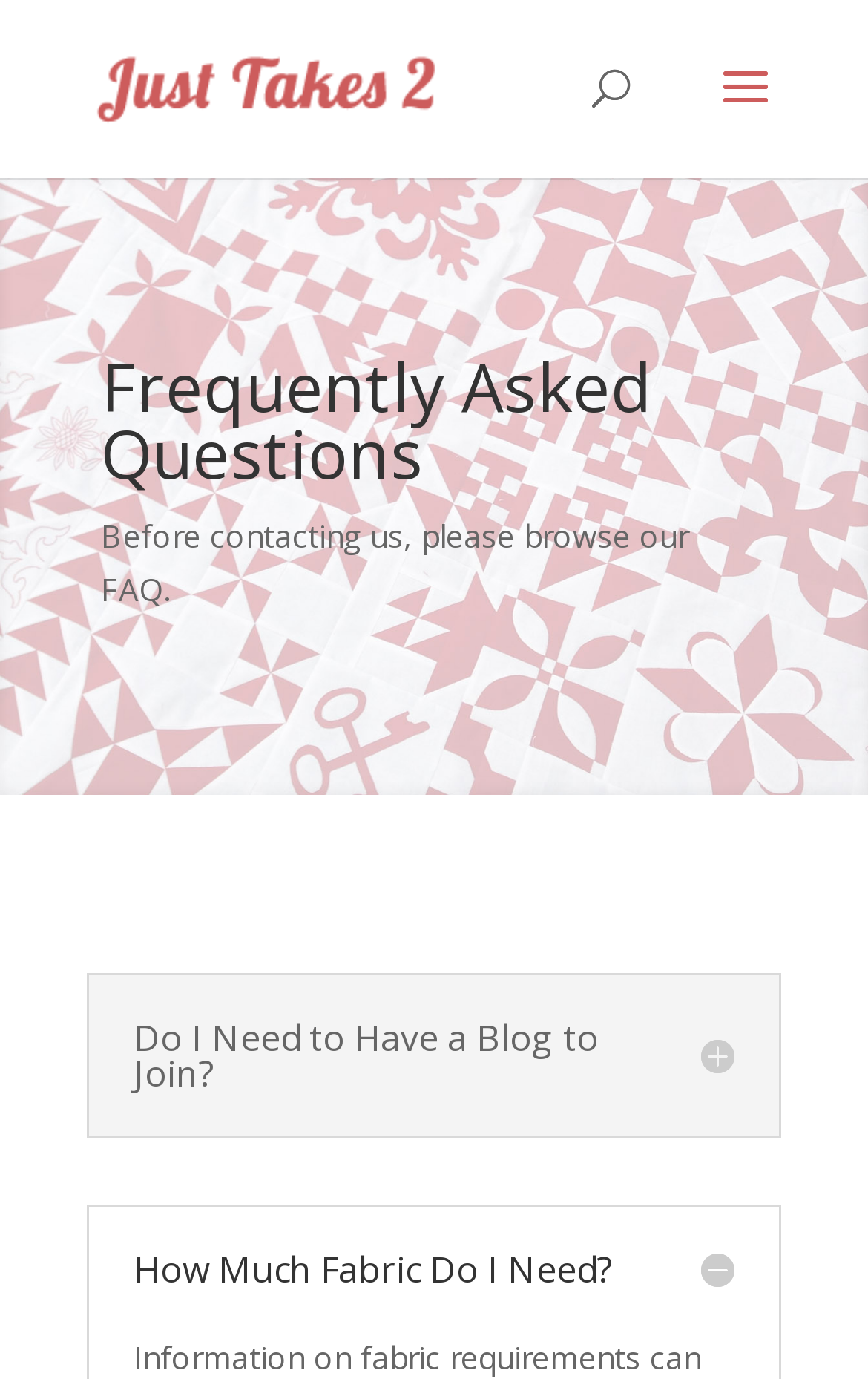Identify and extract the main heading from the webpage.

Frequently Asked Questions